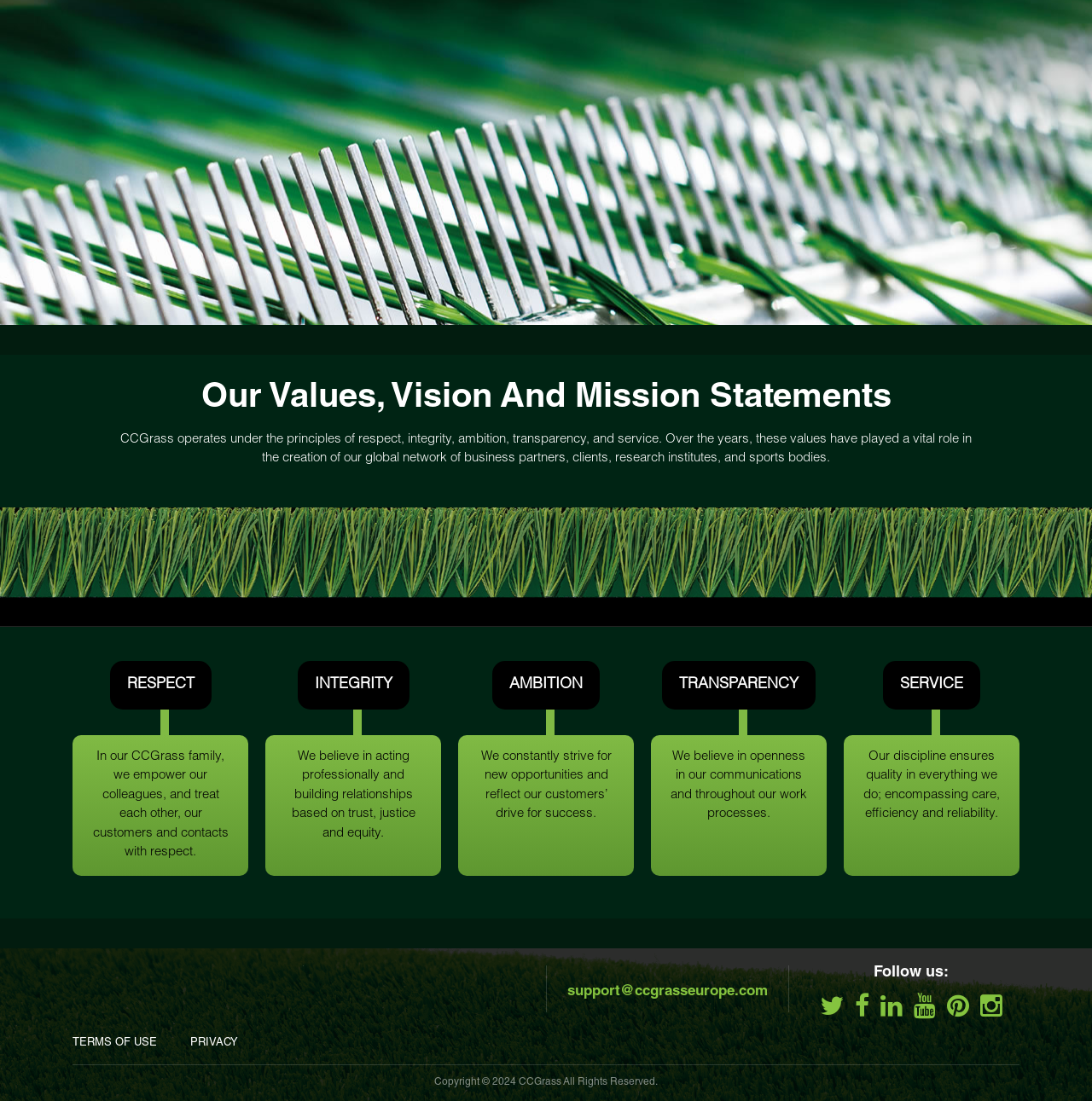Please determine the bounding box coordinates of the clickable area required to carry out the following instruction: "Click the UV image". The coordinates must be four float numbers between 0 and 1, represented as [left, top, right, bottom].

[0.348, 0.043, 0.488, 0.182]